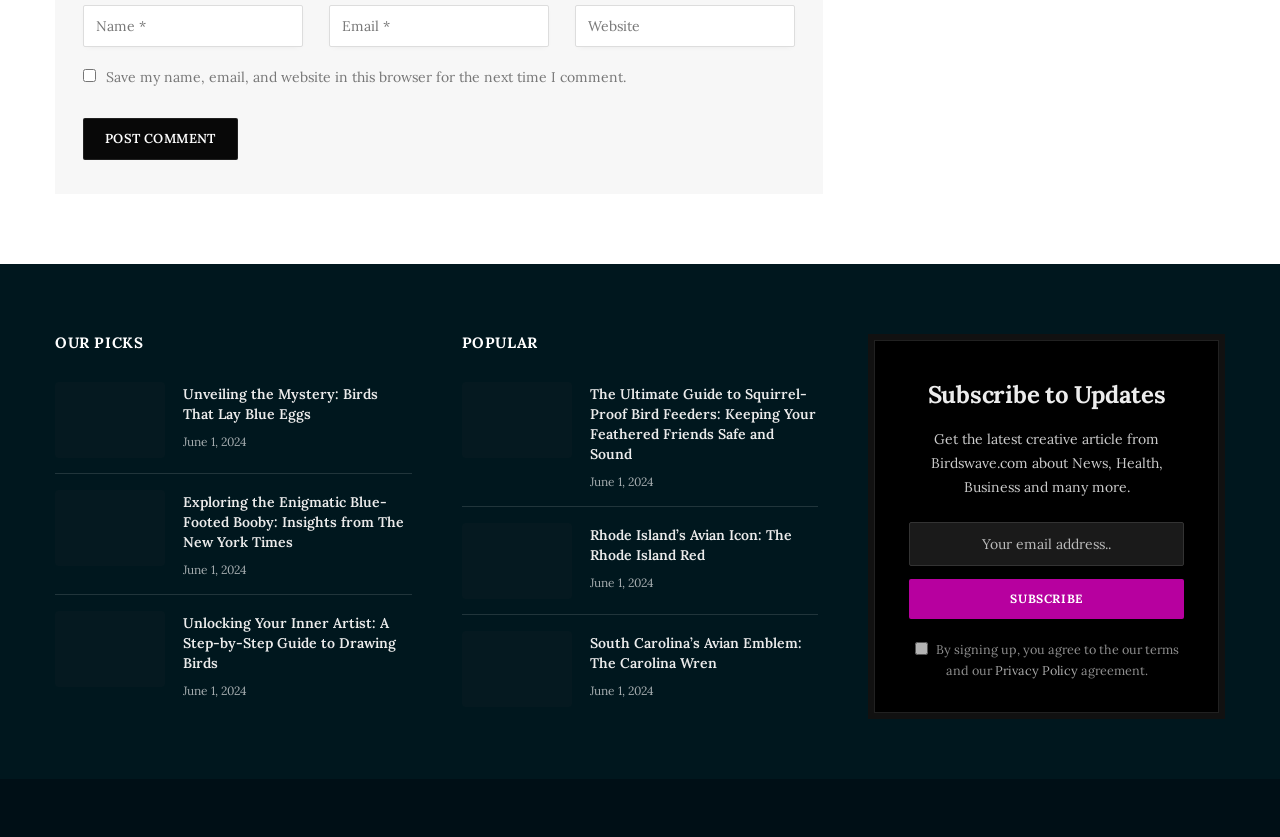What type of articles are featured on this webpage?
Provide a one-word or short-phrase answer based on the image.

Bird-related